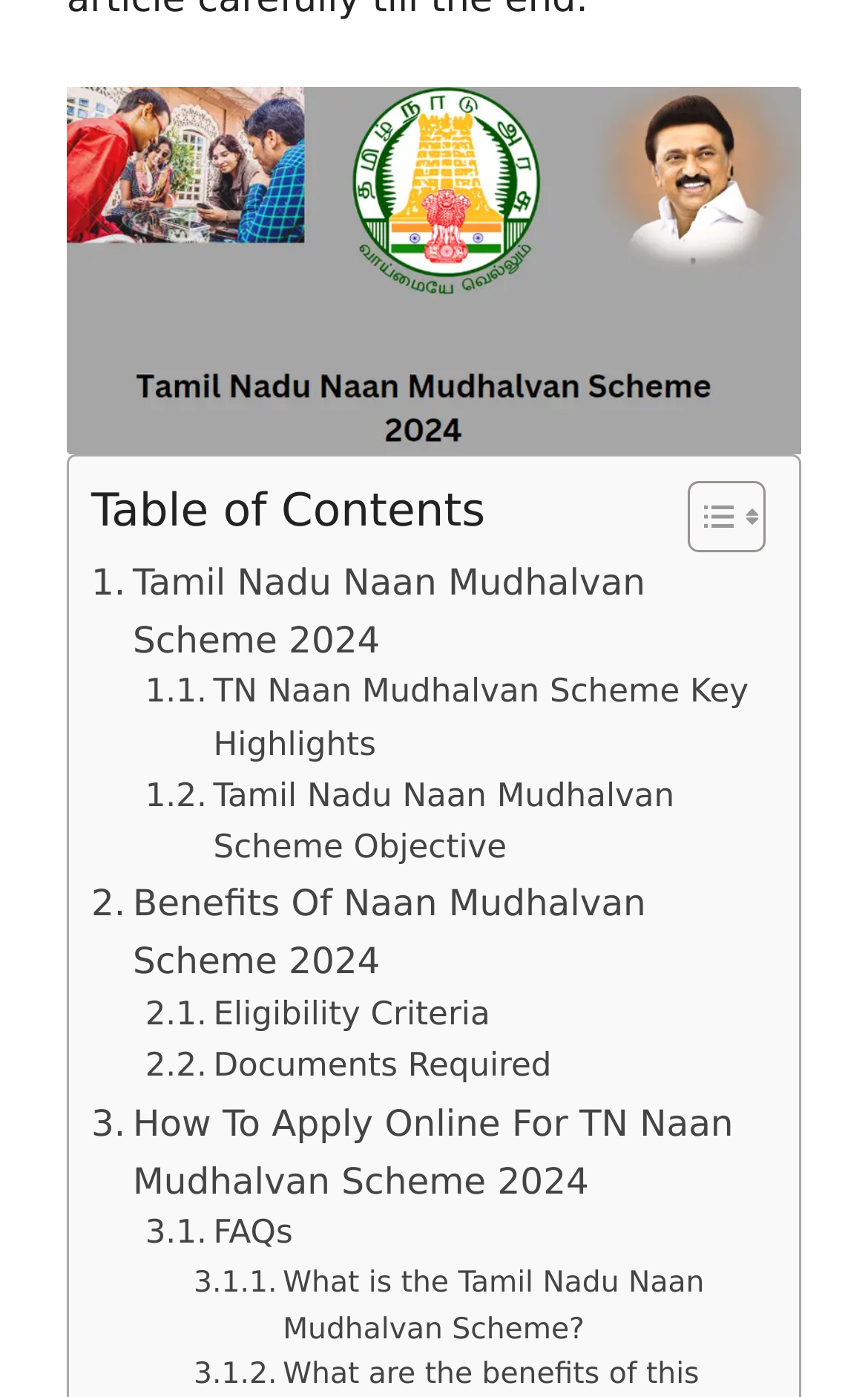Provide the bounding box coordinates of the HTML element described as: "FAQs". The bounding box coordinates should be four float numbers between 0 and 1, i.e., [left, top, right, bottom].

[0.167, 0.866, 0.337, 0.903]